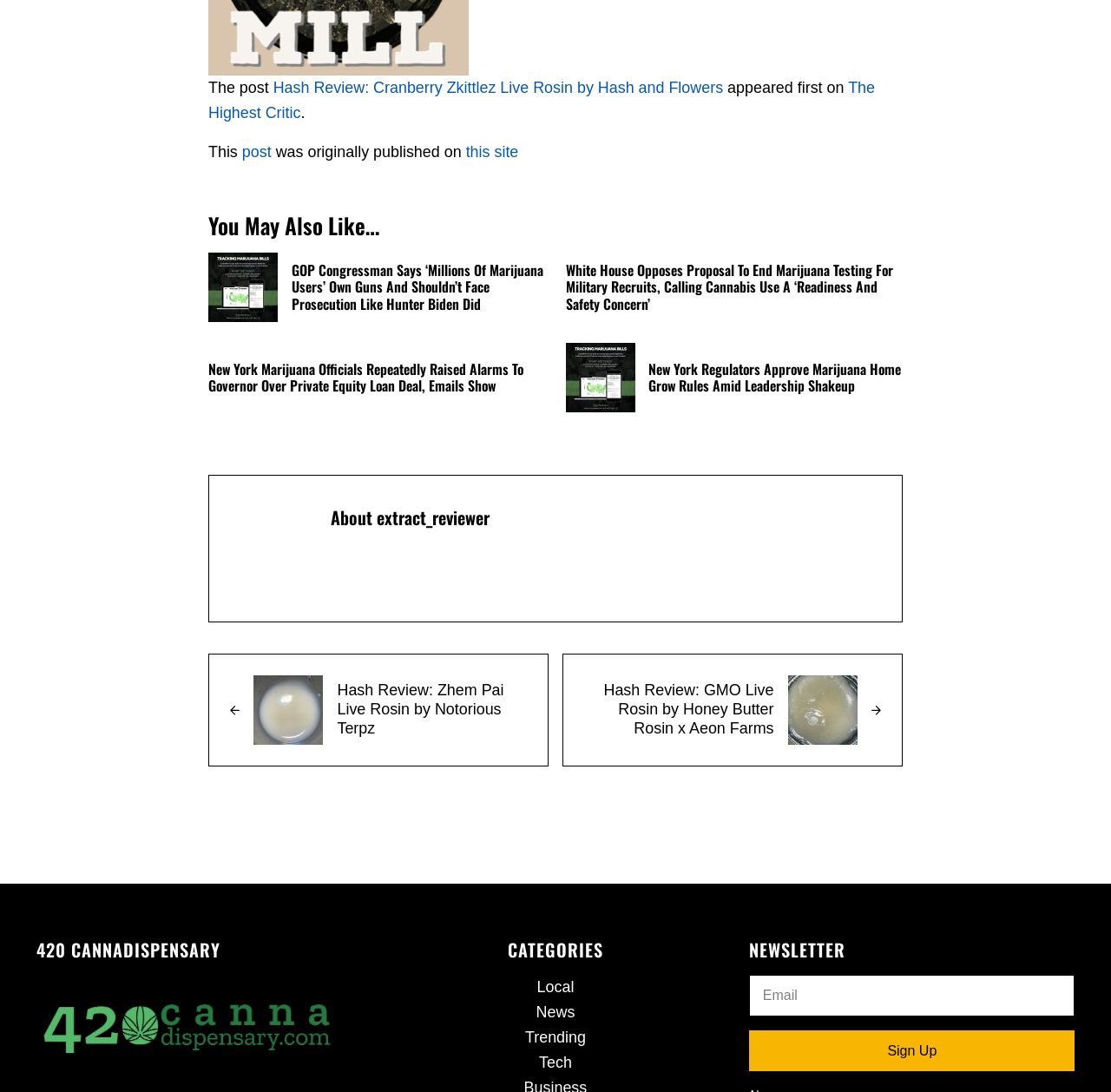Find the bounding box coordinates of the clickable region needed to perform the following instruction: "View the article about New York Marijuana Officials". The coordinates should be provided as four float numbers between 0 and 1, i.e., [left, top, right, bottom].

[0.187, 0.314, 0.491, 0.378]